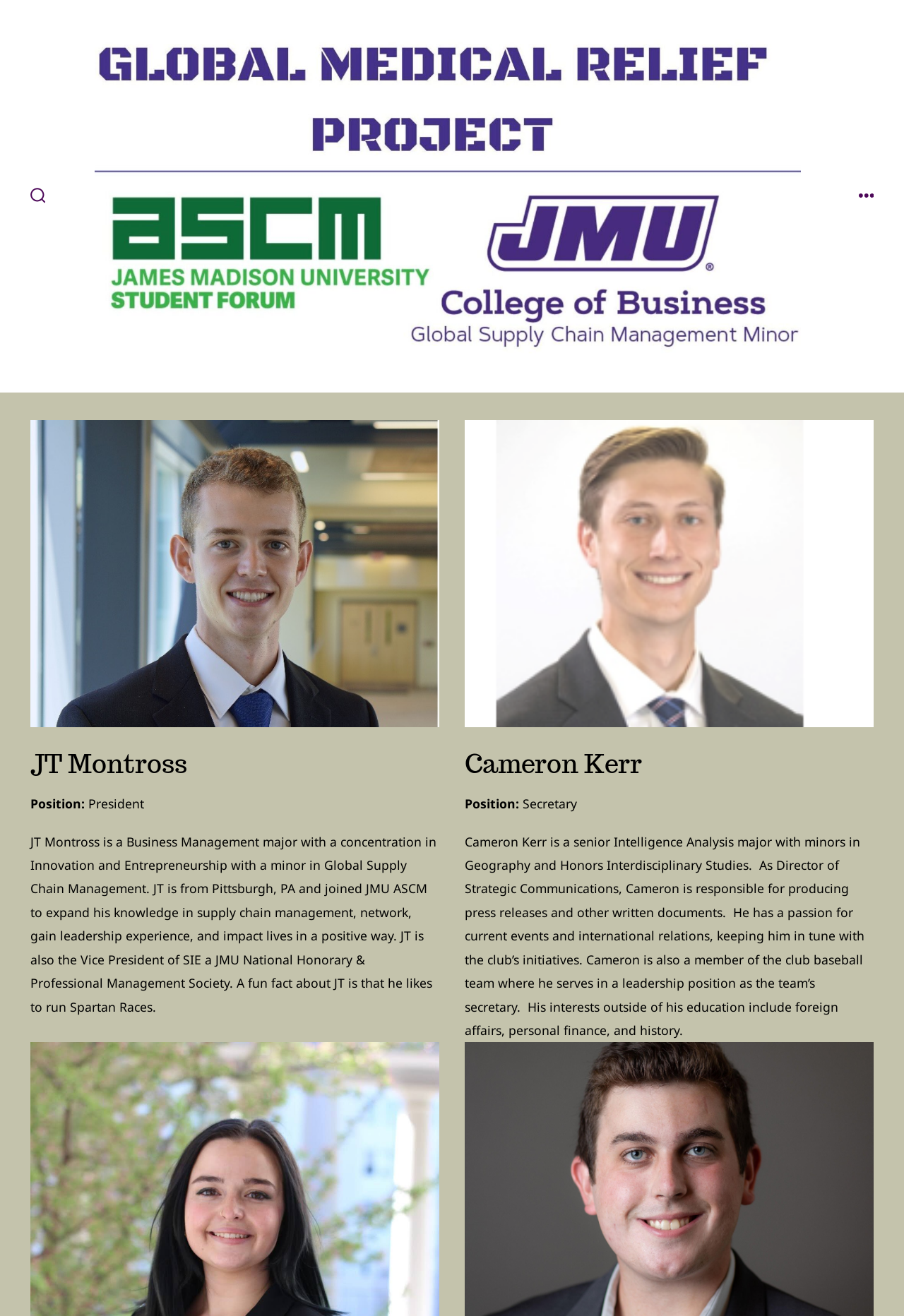Given the element description "Search Toggle" in the screenshot, predict the bounding box coordinates of that UI element.

[0.024, 0.136, 0.06, 0.162]